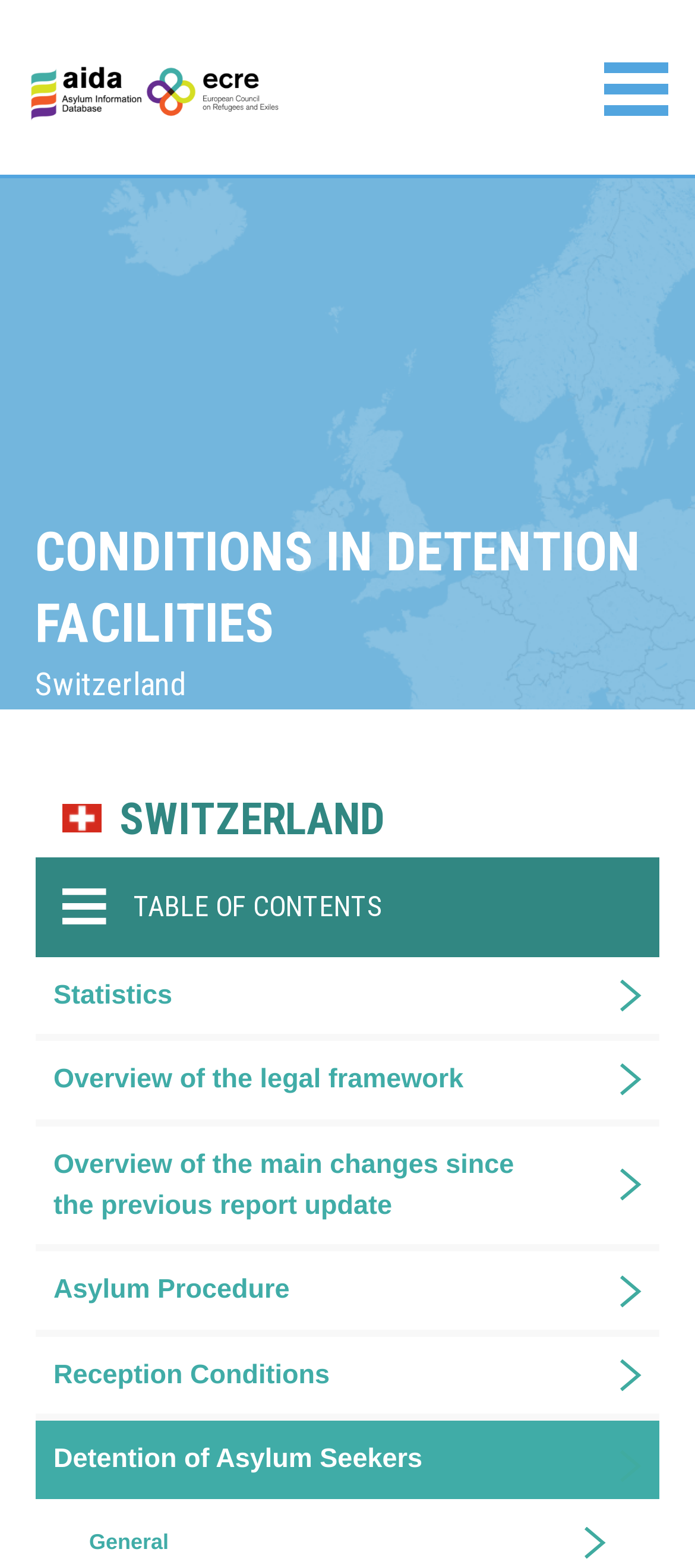Identify the bounding box of the UI element described as follows: "Statistics". Provide the coordinates as four float numbers in the range of 0 to 1 [left, top, right, bottom].

[0.051, 0.61, 0.769, 0.659]